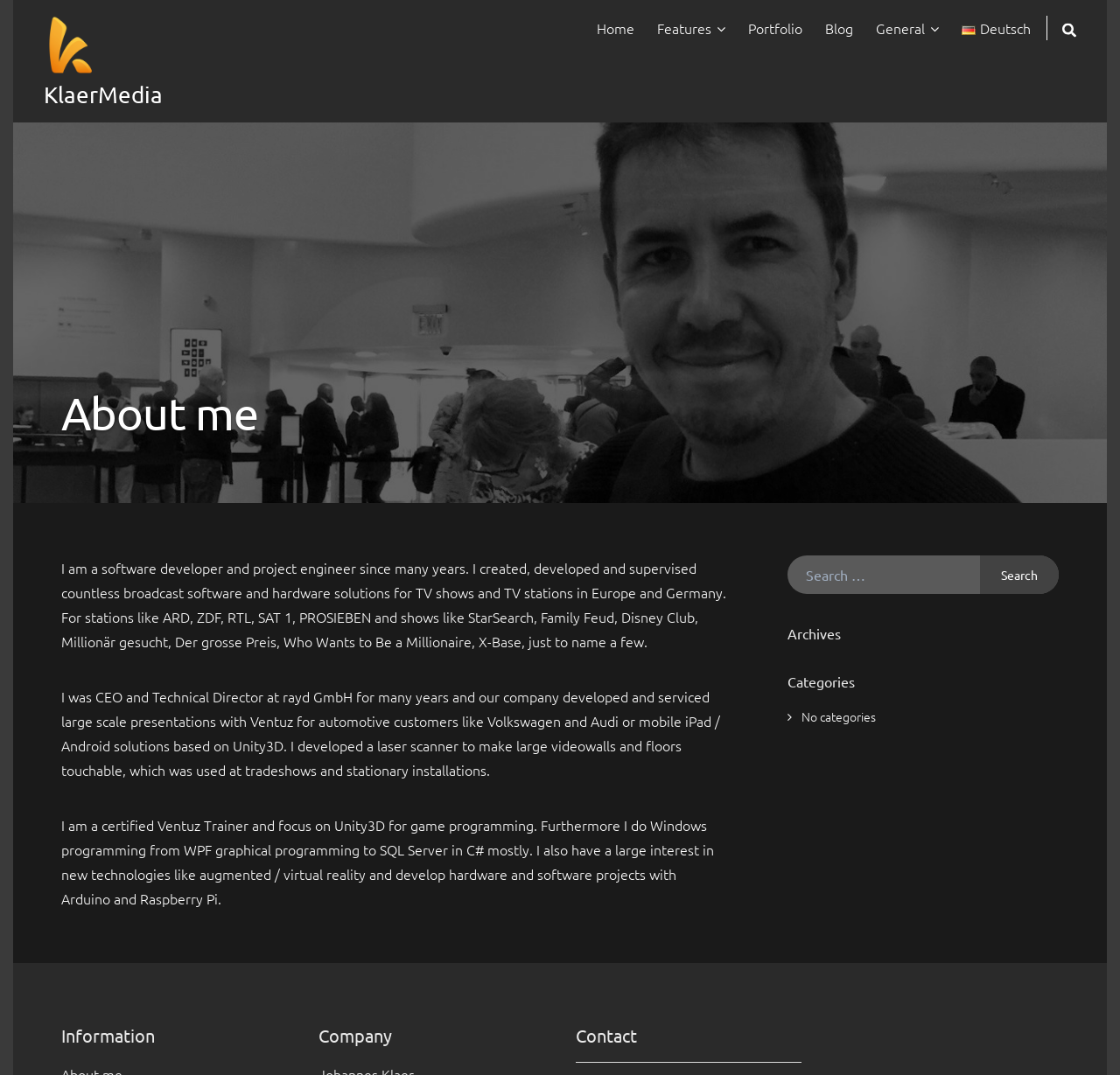What is the profession of the author?
Answer the question with a single word or phrase by looking at the picture.

Software developer and project engineer